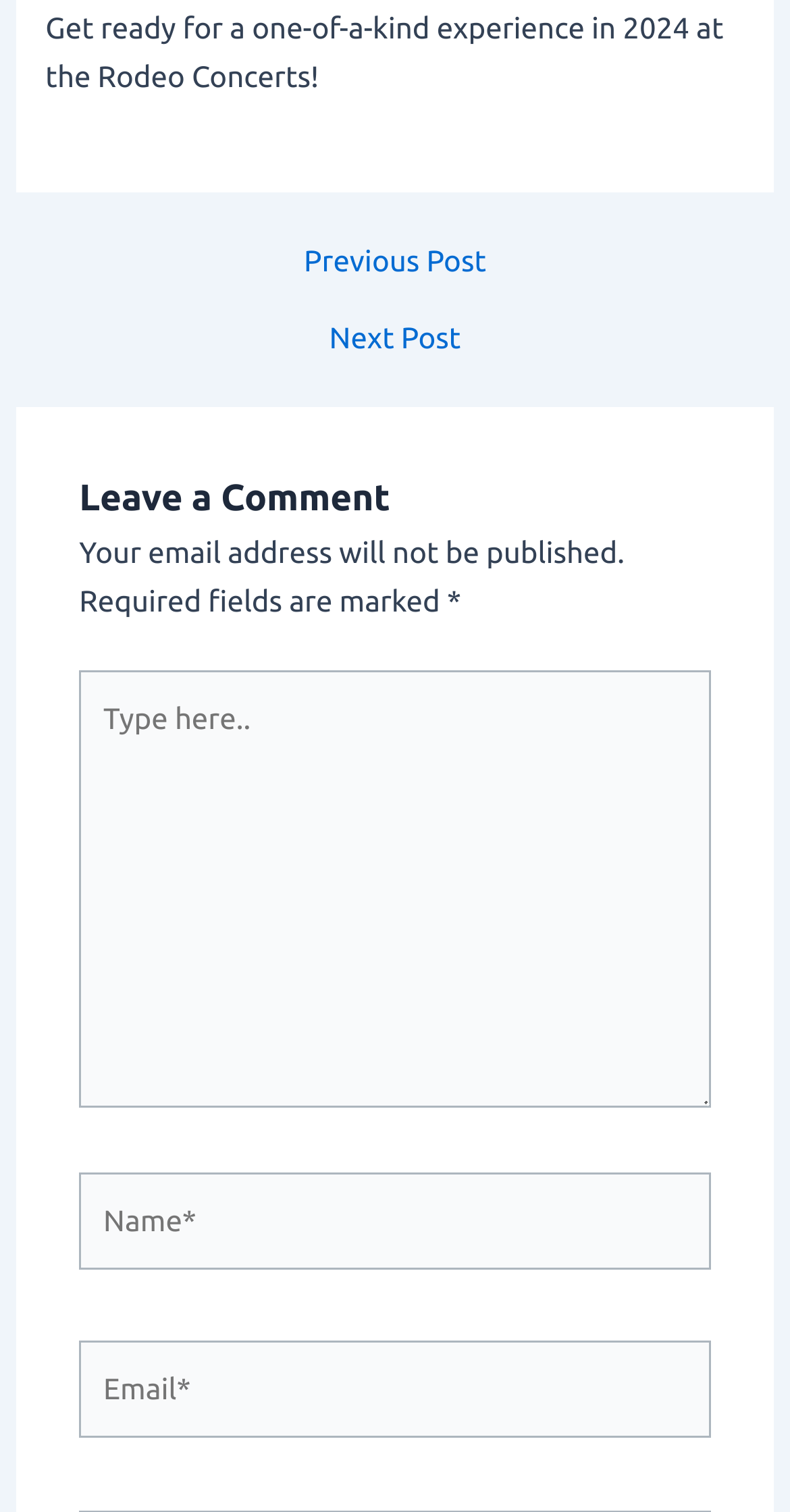Find the bounding box of the UI element described as: "Next Post →". The bounding box coordinates should be given as four float values between 0 and 1, i.e., [left, top, right, bottom].

[0.044, 0.215, 0.956, 0.234]